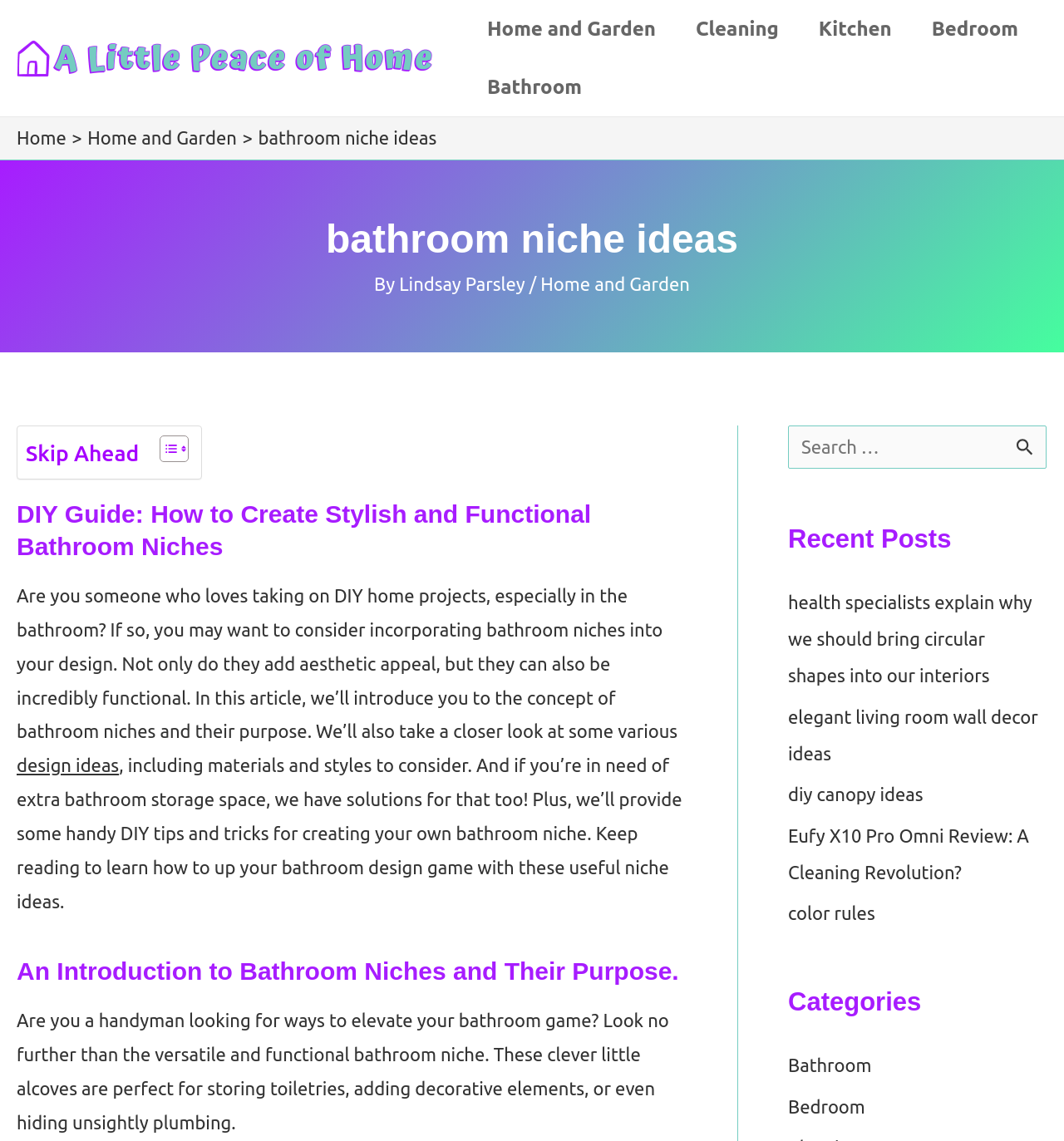Describe the webpage meticulously, covering all significant aspects.

This webpage is about bathroom niche ideas, with a focus on DIY projects and design inspiration. At the top left corner, there is a logo of "A Little Peace of Home" with a link to the homepage. Next to it, there is a navigation menu with links to different categories such as "Home and Garden", "Cleaning", "Kitchen", "Bedroom", and "Bathroom".

Below the navigation menu, there is a breadcrumb navigation section that shows the current page's location in the website's hierarchy. It starts with "Home" and ends with "Bathroom Niche Ideas".

The main content of the page is divided into sections. The first section has a heading that reads "DIY Guide: How to Create Stylish and Functional Bathroom Niches". Below the heading, there is a paragraph of text that introduces the concept of bathroom niches and their purpose. The text also mentions that the article will provide design ideas, materials, and styles to consider, as well as DIY tips and tricks.

The next section has a heading that reads "An Introduction to Bathroom Niches and Their Purpose". This section provides more information about bathroom niches, including their functionality and versatility.

On the right side of the page, there is a complementary section that contains a search bar and a list of recent posts. The recent posts section has links to other articles on the website, including "Health Specialists Explain Why We Should Bring Circular Shapes into Our Interiors", "Elegant Living Room Wall Decor Ideas", and "DIY Canopy Ideas".

Below the recent posts section, there is a categories section that lists links to different categories on the website, including "Bathroom" and "Bedroom".